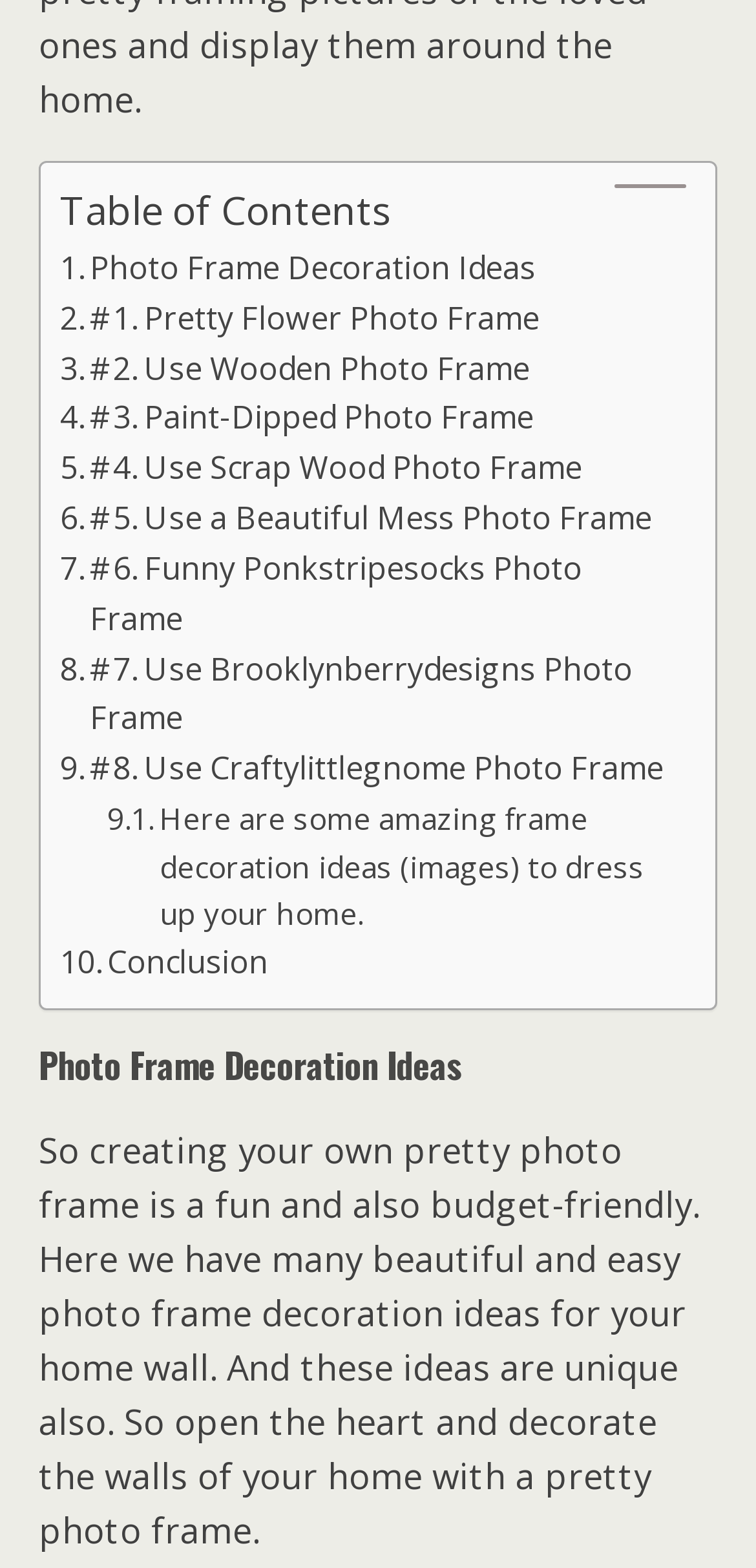Please find the bounding box coordinates for the clickable element needed to perform this instruction: "Explore 'Here are some amazing frame decoration ideas (images) to dress up your home.'".

[0.142, 0.507, 0.895, 0.598]